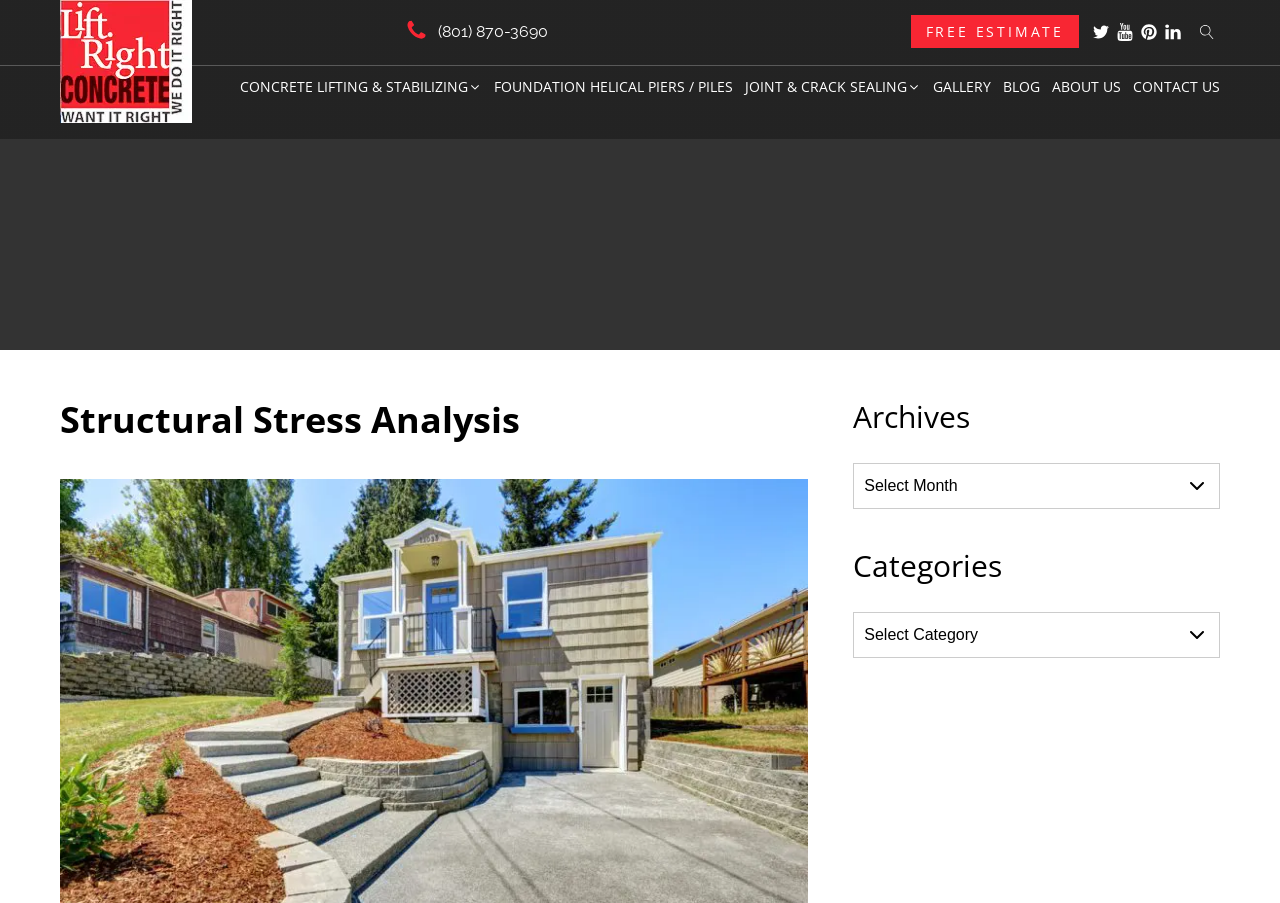Could you highlight the region that needs to be clicked to execute the instruction: "View concrete lifting and stabilizing services"?

[0.178, 0.083, 0.377, 0.11]